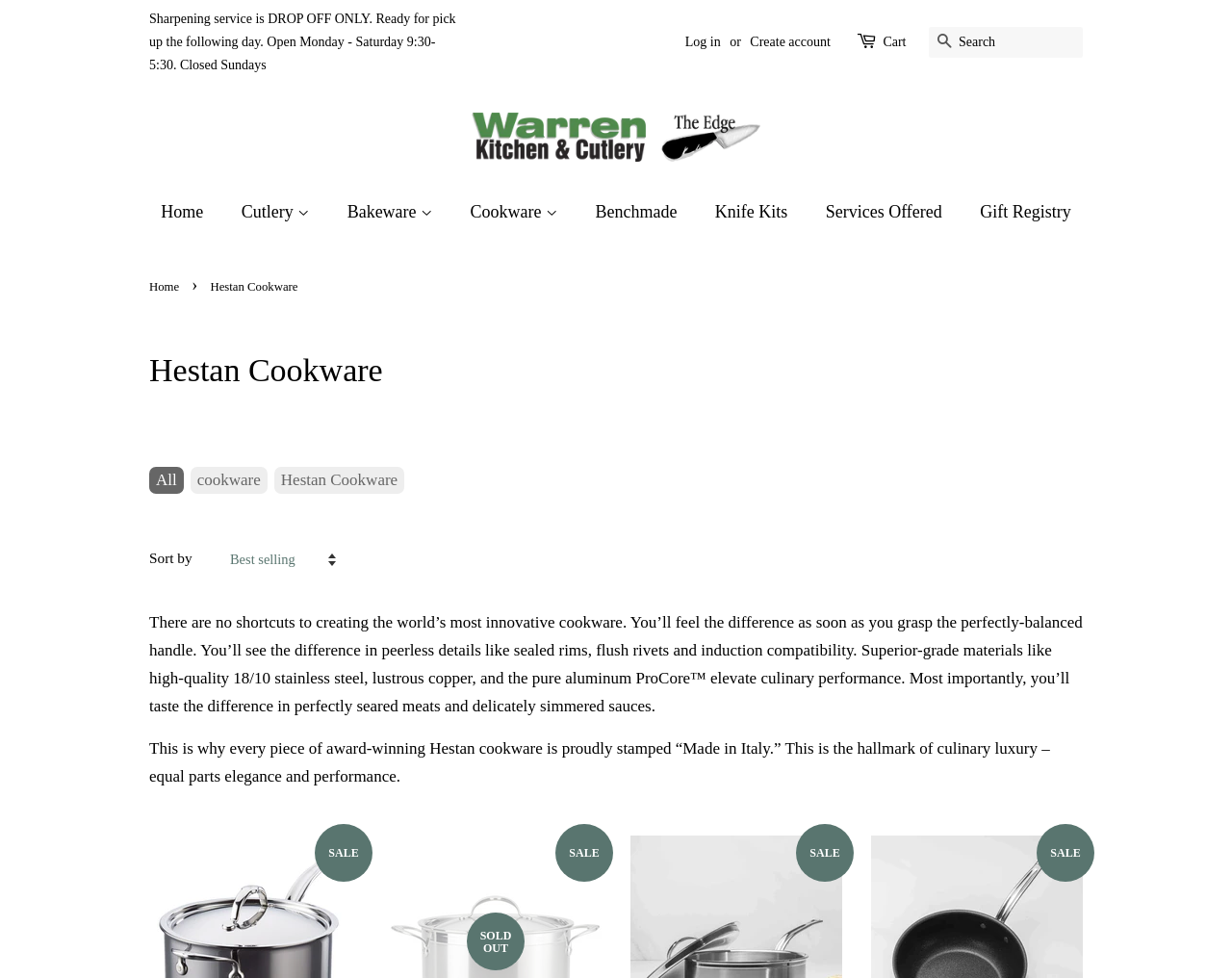Provide a one-word or short-phrase answer to the question:
How many navigation links are in the breadcrumbs?

2